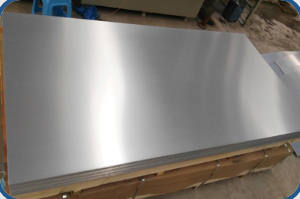Refer to the image and provide an in-depth answer to the question: 
What is the environment depicted in the background?

The caption describes the background as a 'well-maintained workspace', suggesting a professional environment dedicated to aluminum fabrication and supply, which implies that the environment depicted in the background is a professional workspace.